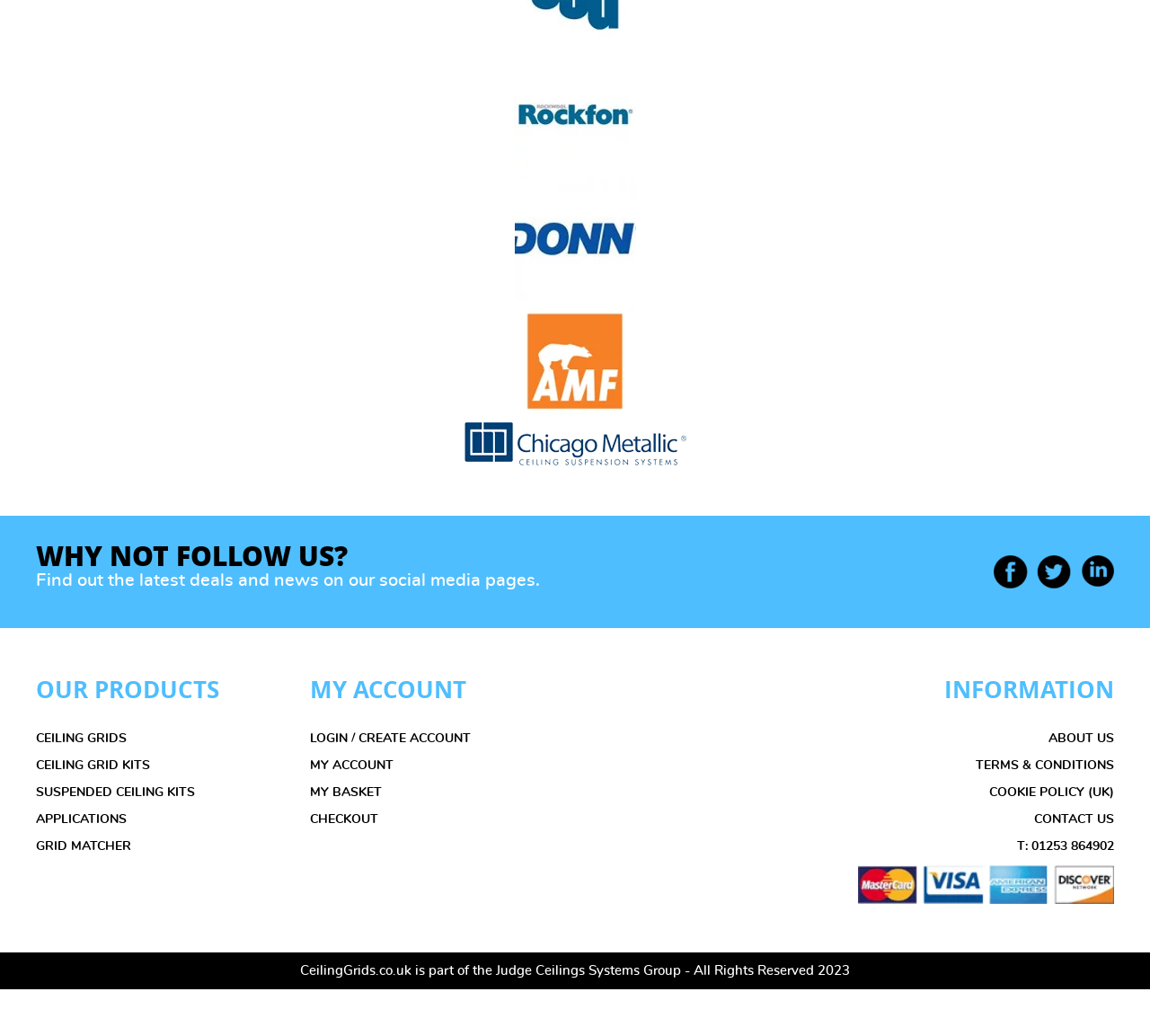Please find and report the bounding box coordinates of the element to click in order to perform the following action: "Learn about us". The coordinates should be expressed as four float numbers between 0 and 1, in the format [left, top, right, bottom].

[0.912, 0.73, 0.969, 0.742]